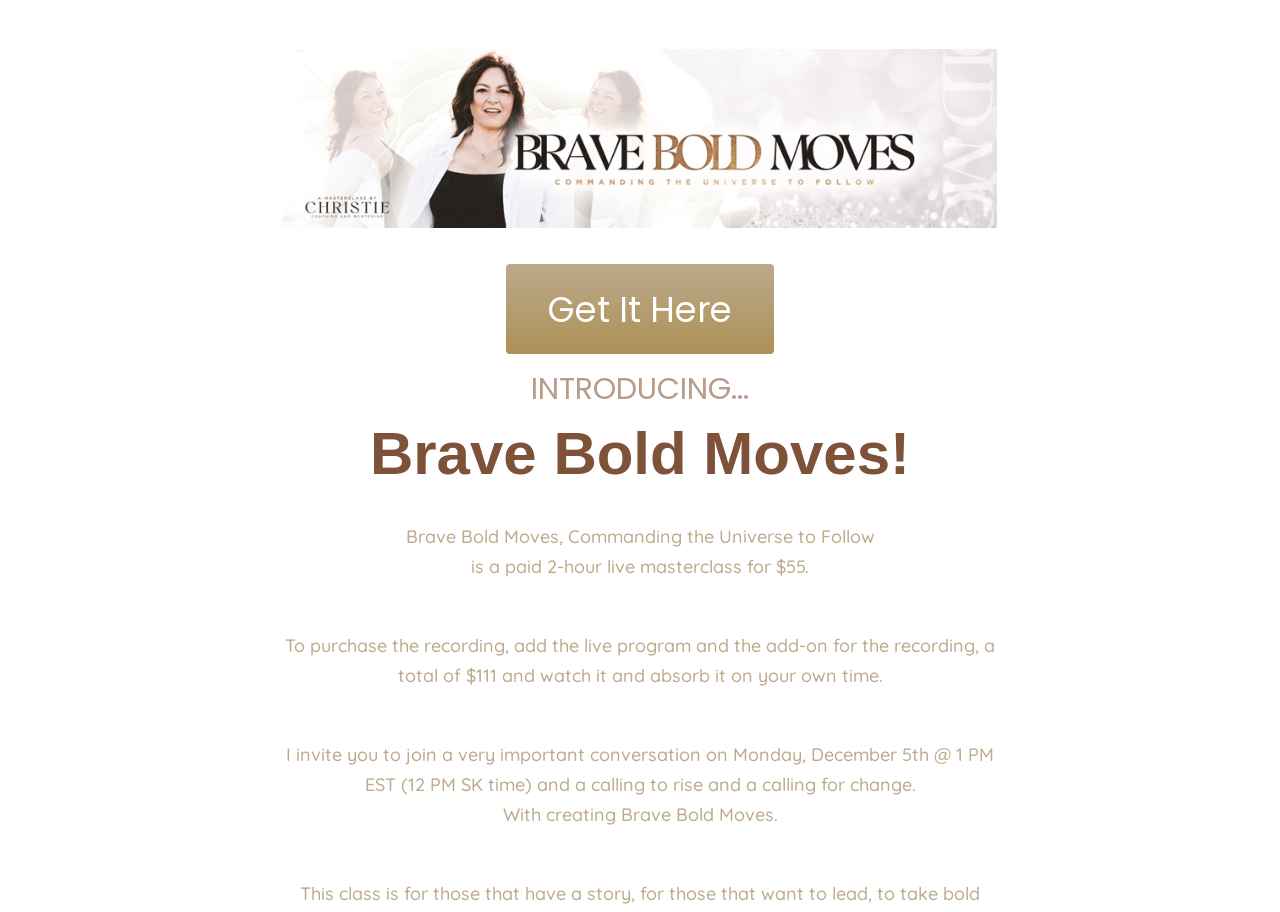What is the price of the live masterclass? Using the information from the screenshot, answer with a single word or phrase.

$55